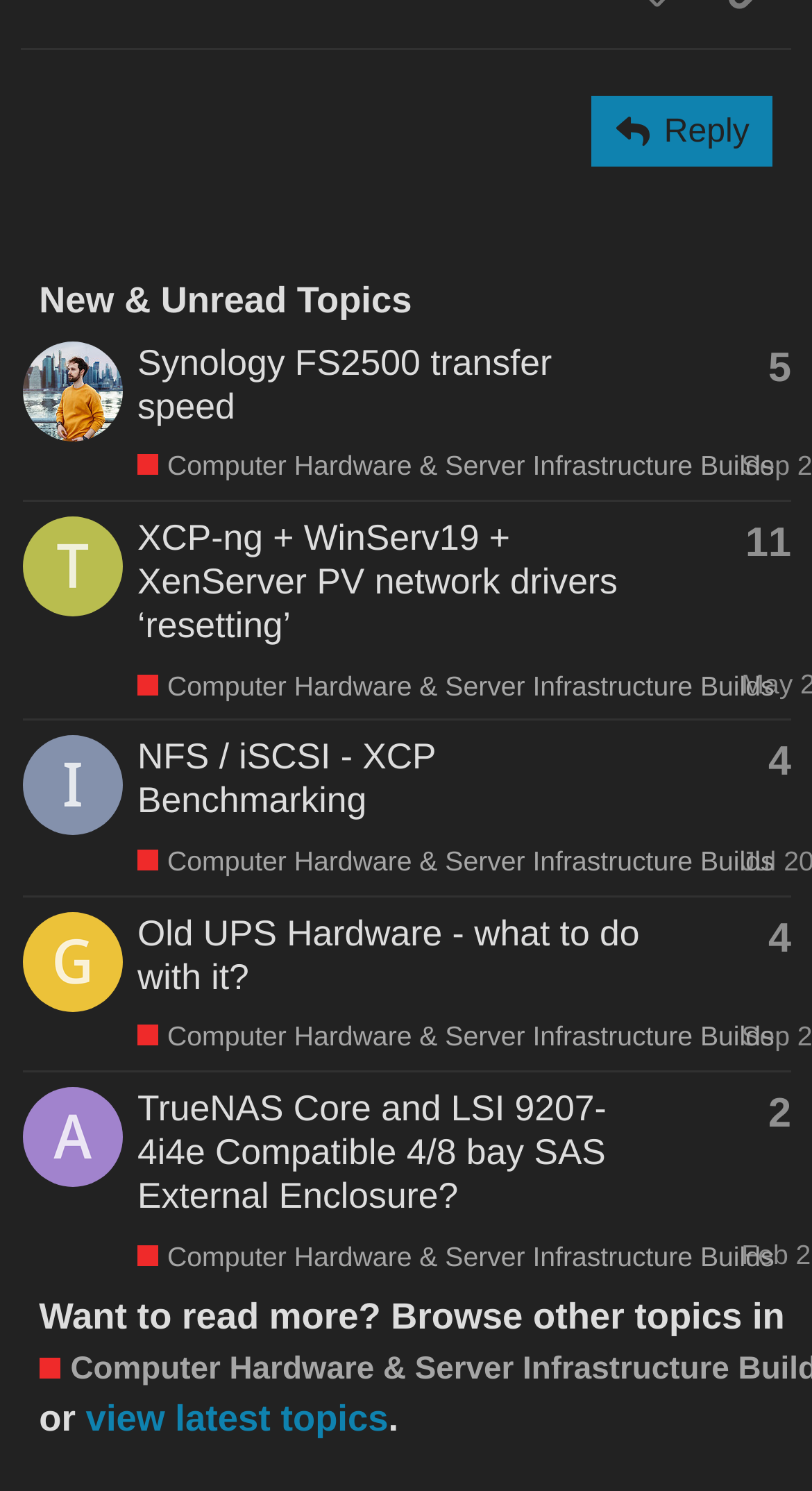Identify the bounding box coordinates of the clickable region necessary to fulfill the following instruction: "Click the 'Reply' button". The bounding box coordinates should be four float numbers between 0 and 1, i.e., [left, top, right, bottom].

[0.729, 0.065, 0.952, 0.112]